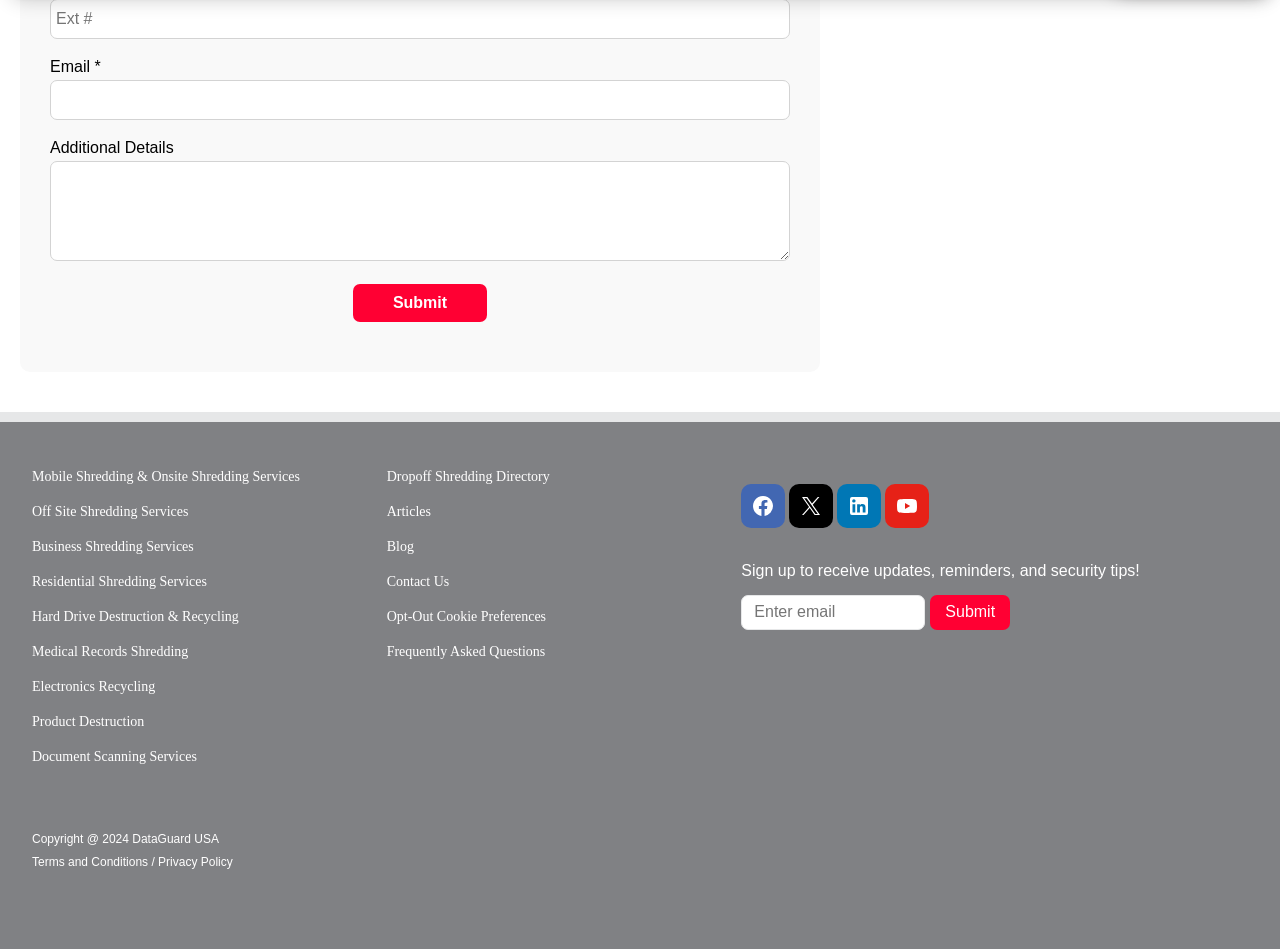Please identify the bounding box coordinates of the area that needs to be clicked to fulfill the following instruction: "Visit Mobile Shredding & Onsite Shredding Services."

[0.025, 0.493, 0.234, 0.51]